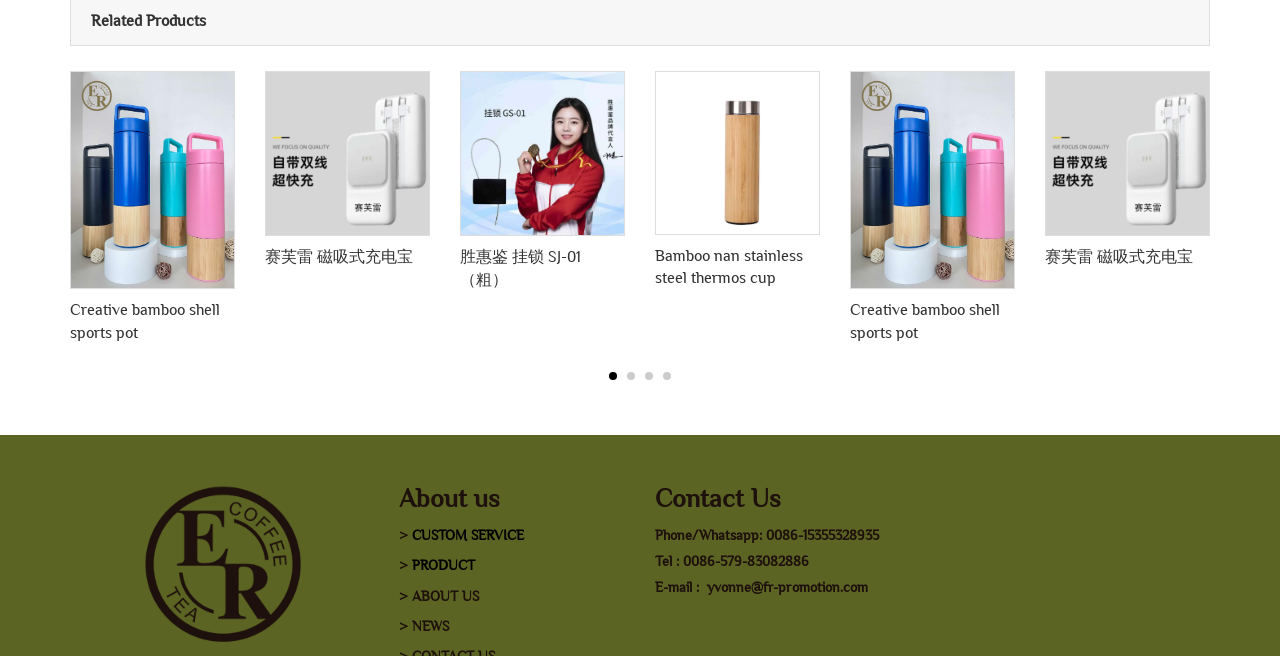Could you determine the bounding box coordinates of the clickable element to complete the instruction: "View related product Creative bamboo shell sports pot"? Provide the coordinates as four float numbers between 0 and 1, i.e., [left, top, right, bottom].

[0.055, 0.108, 0.184, 0.541]